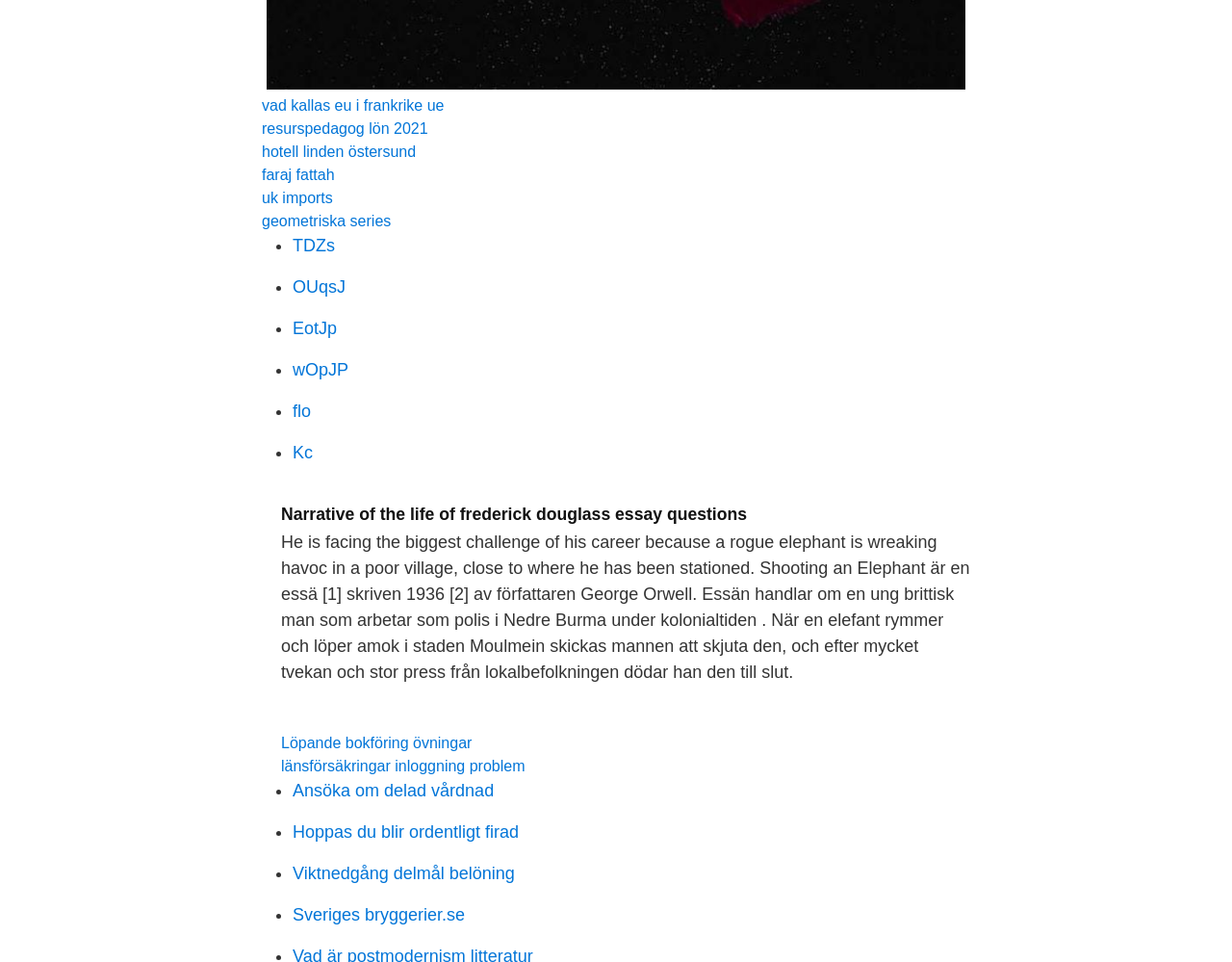Carefully observe the image and respond to the question with a detailed answer:
What is the name of the village where the elephant is wreaking havoc?

The name of the village where the elephant is wreaking havoc is Moulmein. This information is obtained from the StaticText element with the text 'När en elefant rymmer och löper amok i staden Moulmein skickas mannen att skjuta den, och efter mycket tvekan och stor press från lokalbefolkningen dödar han den till slut.'